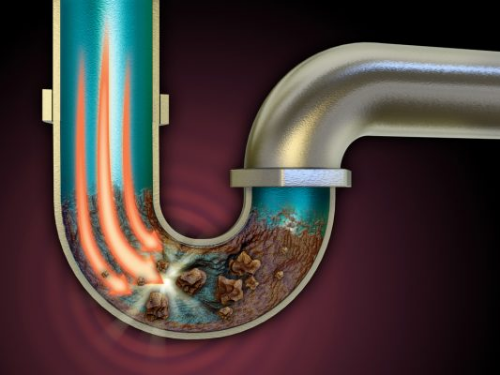Create a vivid and detailed description of the image.

The image illustrates a detailed cross-section of a clogged pipe, featuring a U-bend typical in plumbing systems. The pipe shows accumulated debris and buildup at the bend where water typically collects. Flowing water is depicted with visual effects, suggesting movement and heat (indicated by the heated blue streams), which may imply an attempt to clear the obstruction. This imagery effectively highlights common issues associated with household plumbing, such as clogs. It's particularly relevant in the context of DIY plumbing tasks, emphasizing the importance of understanding drain systems for effective maintenance and repair. The visual serves as an engaging representation for a blog post discussing simple fixes for unclogging drains.